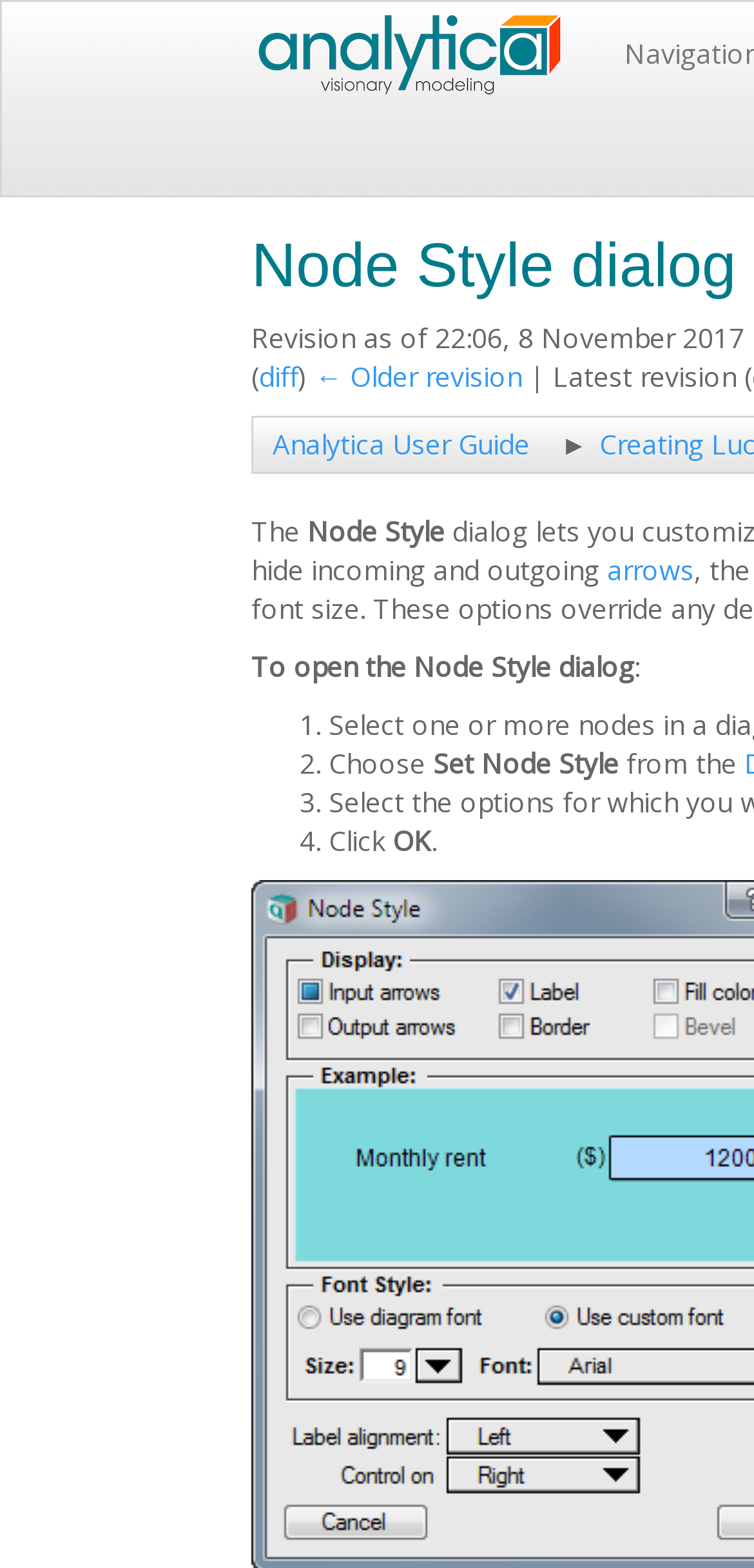Analyze the image and provide a detailed answer to the question: What is the last step in setting node style?

According to the instructions on the webpage, the last step in setting node style is to click the 'OK' button, as indicated by the text 'Click OK' in the fourth step.